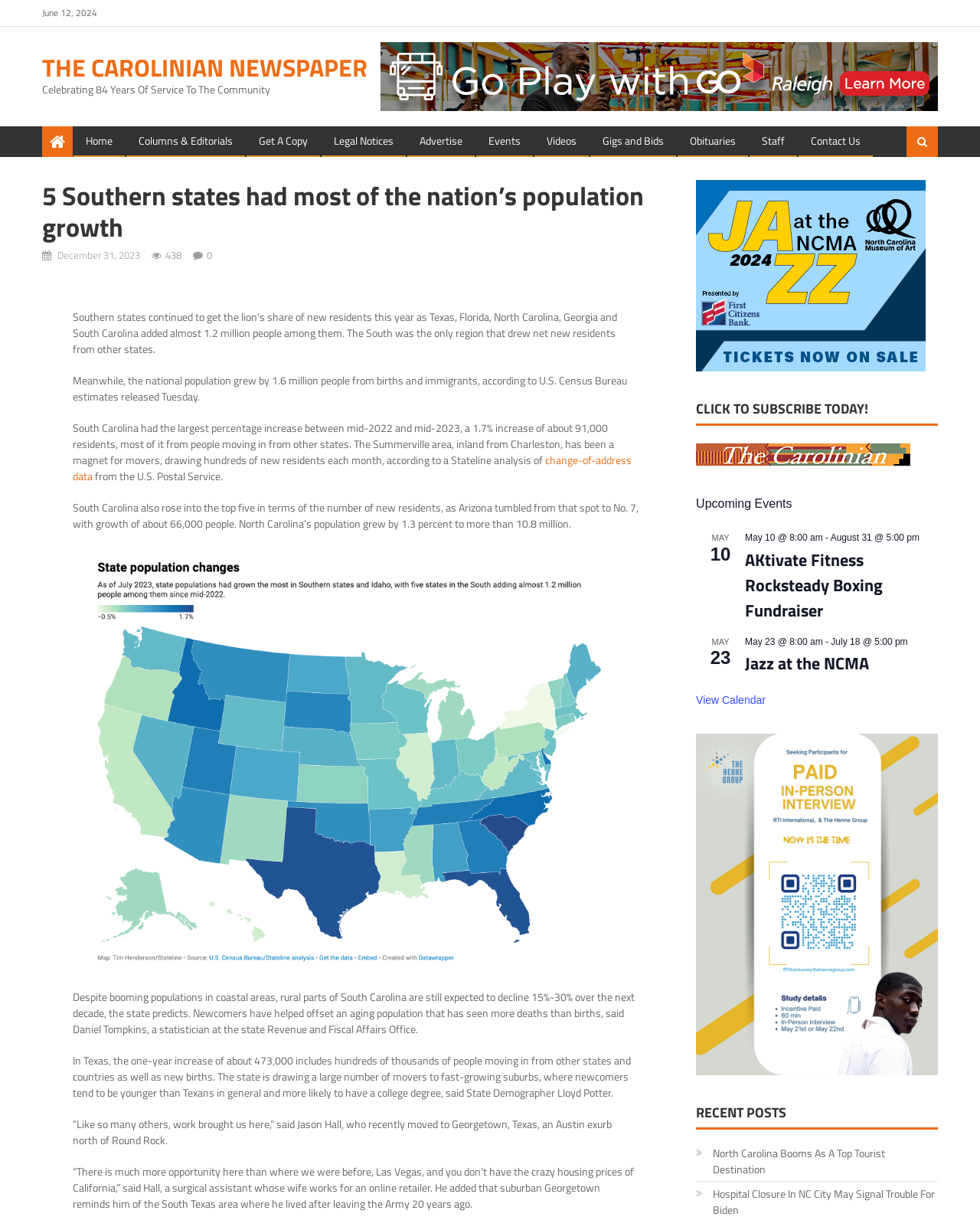Using the provided description: "Home", find the bounding box coordinates of the corresponding UI element. The output should be four float numbers between 0 and 1, in the format [left, top, right, bottom].

[0.076, 0.104, 0.127, 0.127]